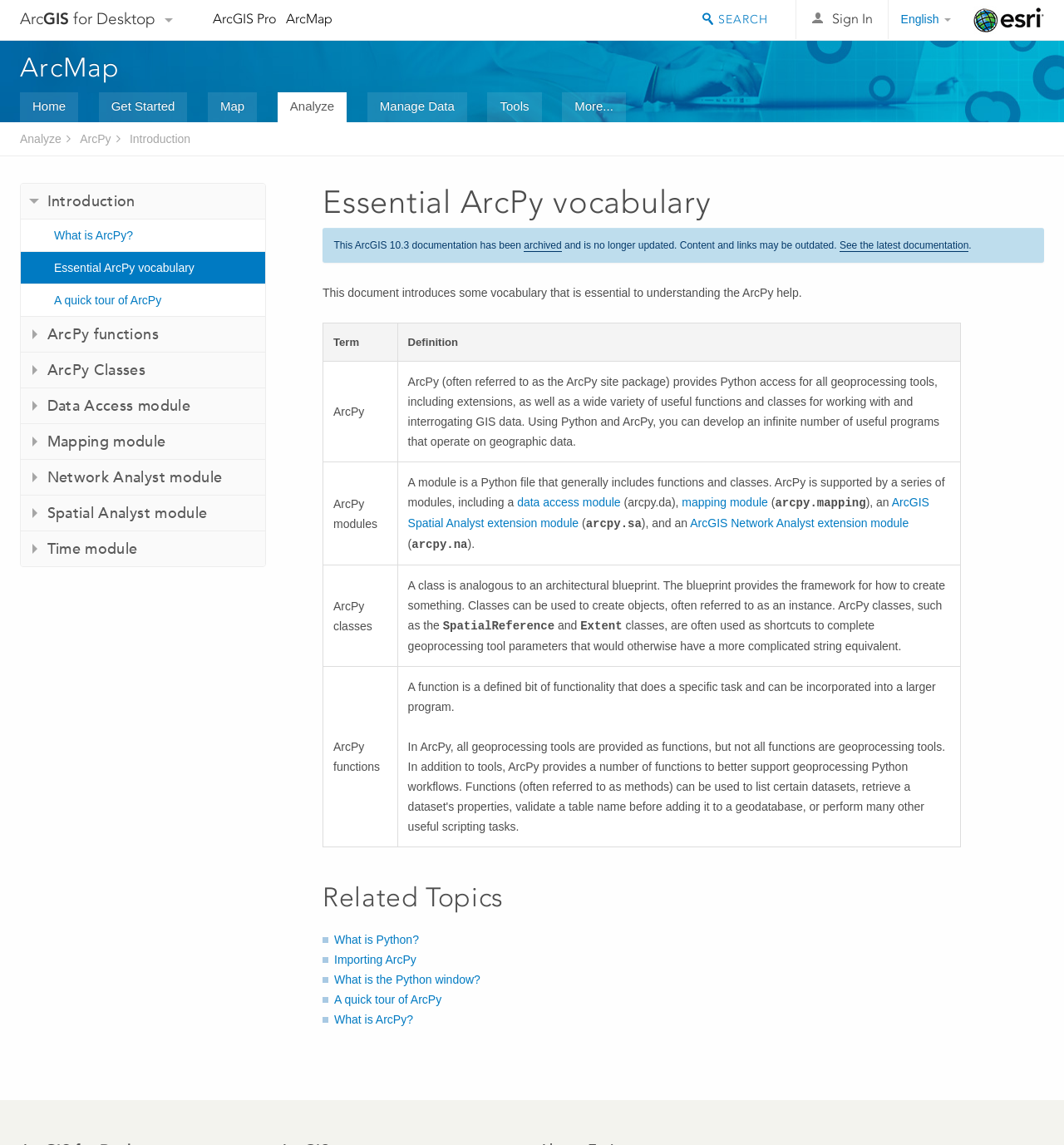What is the language of the webpage?
Answer briefly with a single word or phrase based on the image.

English